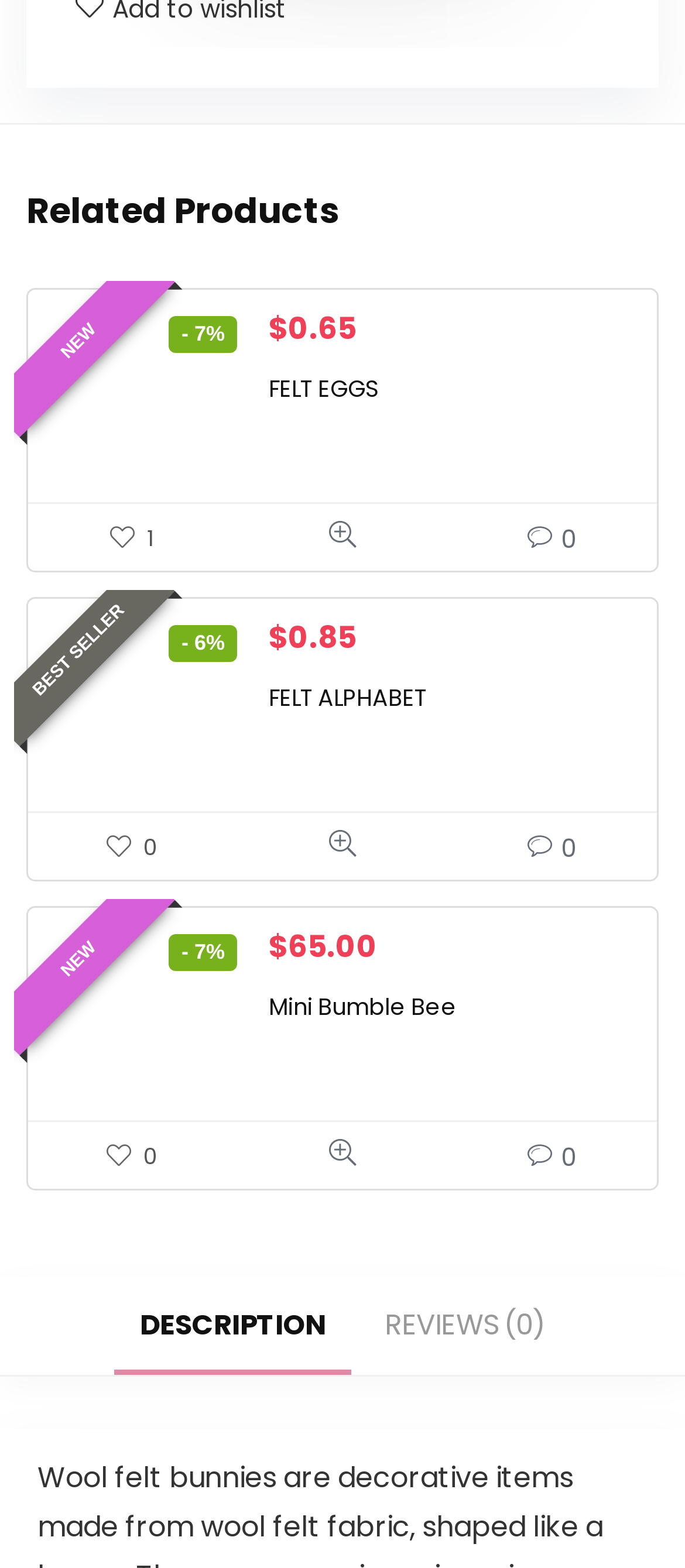Which product has a discount of 6%?
Kindly answer the question with as much detail as you can.

I searched for the product with a 6% discount by looking at the text next to each product, and found that 'FELT ALPHABET' has a discount of 6%.